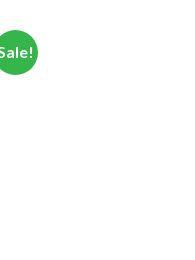Using the elements shown in the image, answer the question comprehensively: What is the purpose of the sale tag?

The visual appeal of the tag enhances the overall attractiveness of the sale, enticing potential customers to take advantage of the reduced prices, which suggests that the purpose of the sale tag is to draw attention to the products associated with it.